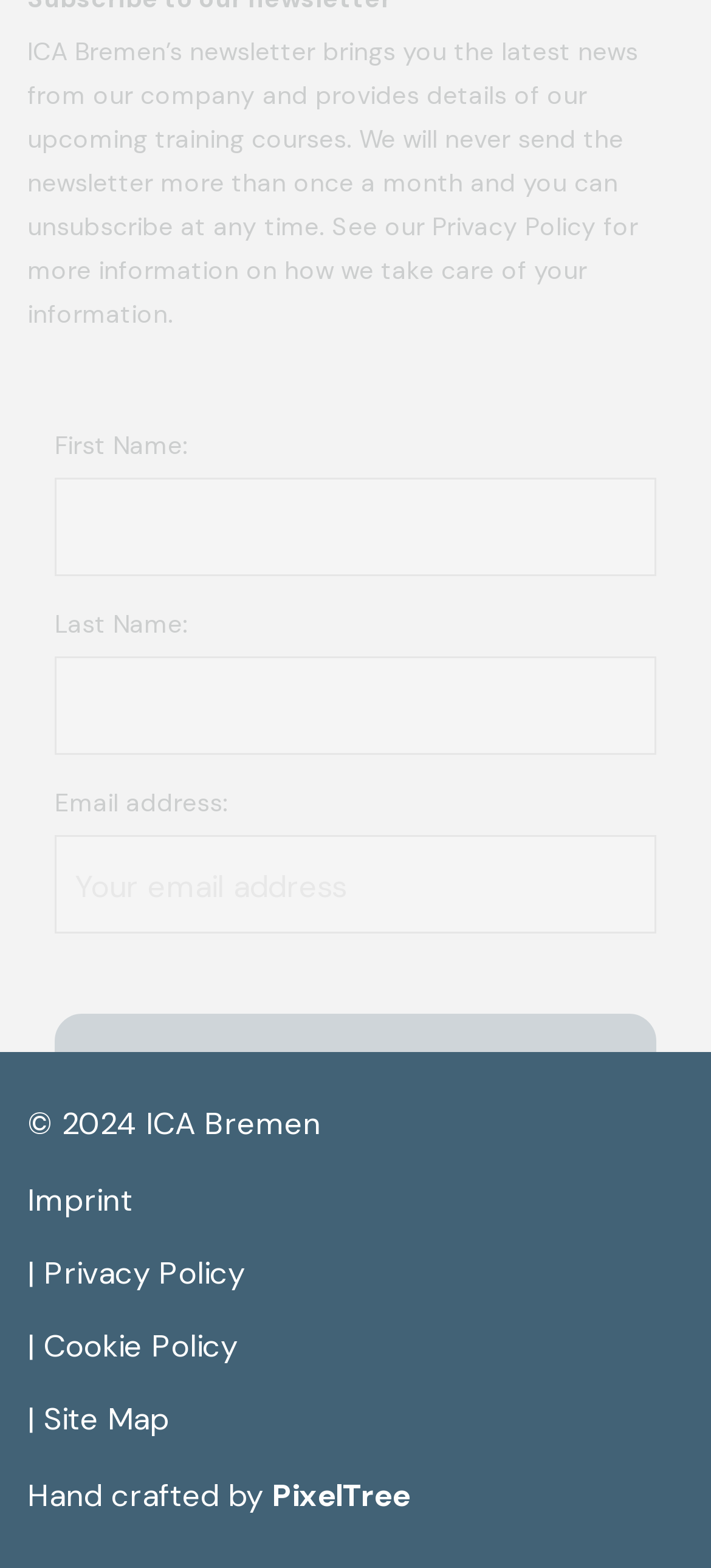Predict the bounding box coordinates of the UI element that matches this description: "Cookie Policy". The coordinates should be in the format [left, top, right, bottom] with each value between 0 and 1.

[0.062, 0.845, 0.333, 0.87]